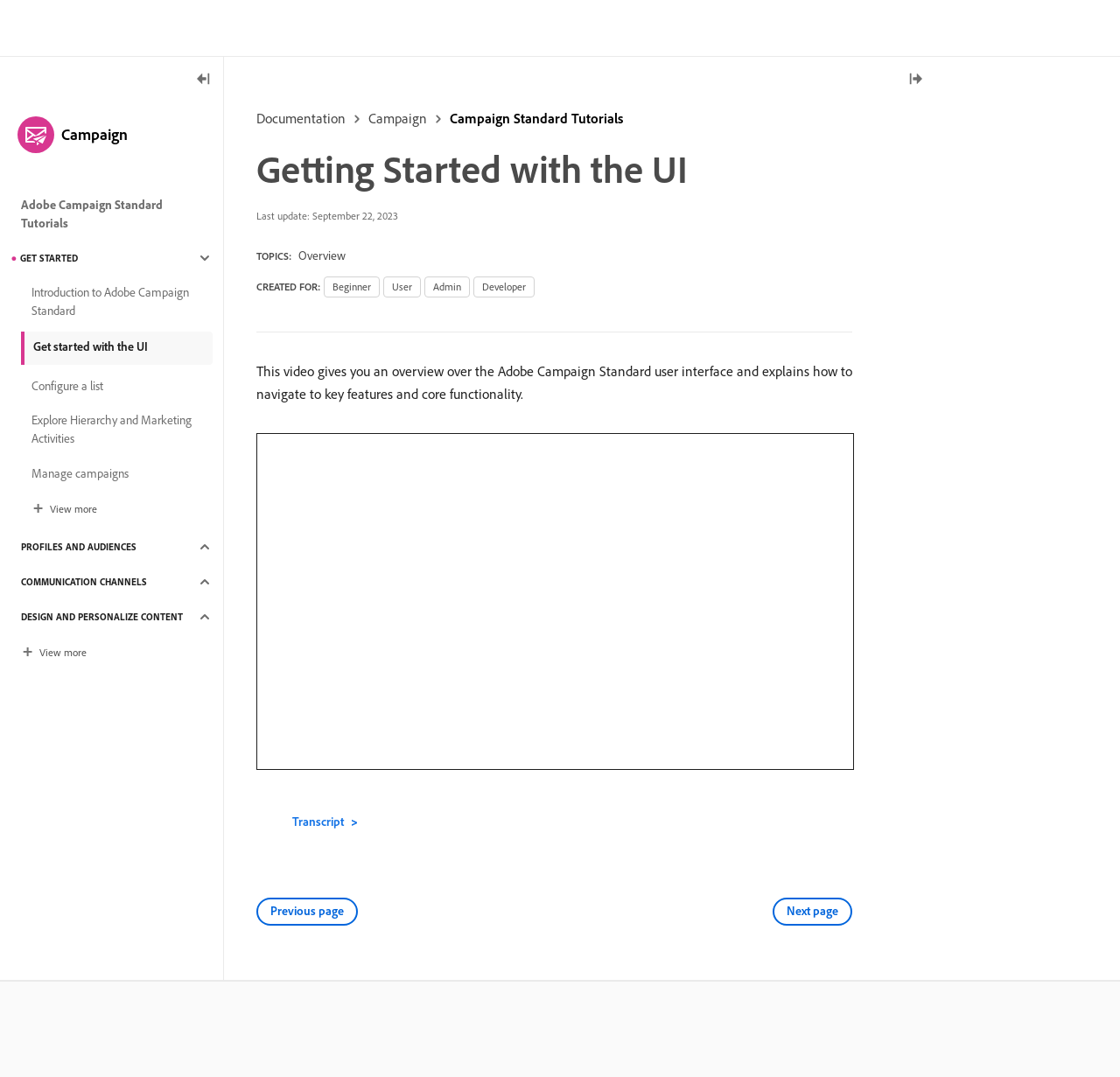Craft a detailed narrative of the webpage's structure and content.

The webpage is titled "Get Started with the UI | Adobe Campaign" and appears to be a tutorial or guide for Adobe Campaign Standard users. At the top, there is a navigation bar with links to "logo", "Experience League", "Learn", "Documentation", "Events", "Community", and "Support". There is also a search bar and a button to change the region.

Below the navigation bar, there is a main content area with several sections. The first section has links to "Documentation", "Campaign", and "Campaign Standard Tutorials". There is also a heading "Getting Started with the UI" and some text describing the content of the page.

The main content area also features a video player with a video that provides an overview of the Adobe Campaign Standard user interface and explains how to navigate to key features and core functionality. Below the video player, there are links to "Previous page" and "Next page".

On the left side of the page, there is a rail with links to various topics, including "Introduction to Adobe Campaign Standard", "Get started with the UI", "Configure a list", and more. There are also sections for "PROFILES AND AUDIENCES", "COMMUNICATION CHANNELS", and "DESIGN AND PERSONALIZE CONTENT".

On the right side of the page, there are buttons to toggle the left and right rails, as well as links to "Bookmark" and "Copy link". At the bottom of the page, there are links to "S Home 18 N" and "Experience League", as well as headings for "Learn", "Documentation", "Community", "Support", and "Adobe".